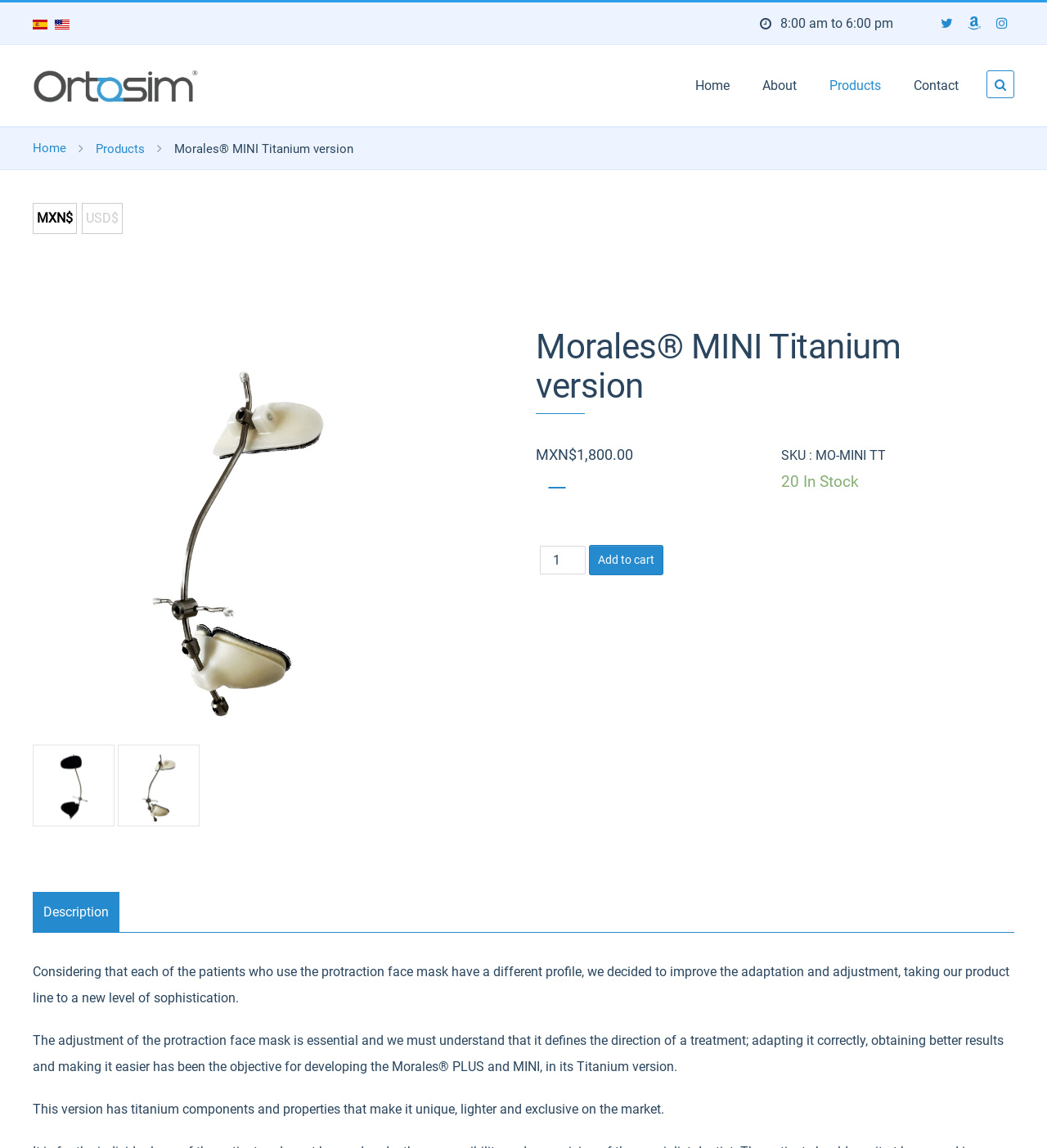Show the bounding box coordinates for the element that needs to be clicked to execute the following instruction: "Go to home page". Provide the coordinates in the form of four float numbers between 0 and 1, i.e., [left, top, right, bottom].

[0.648, 0.05, 0.712, 0.1]